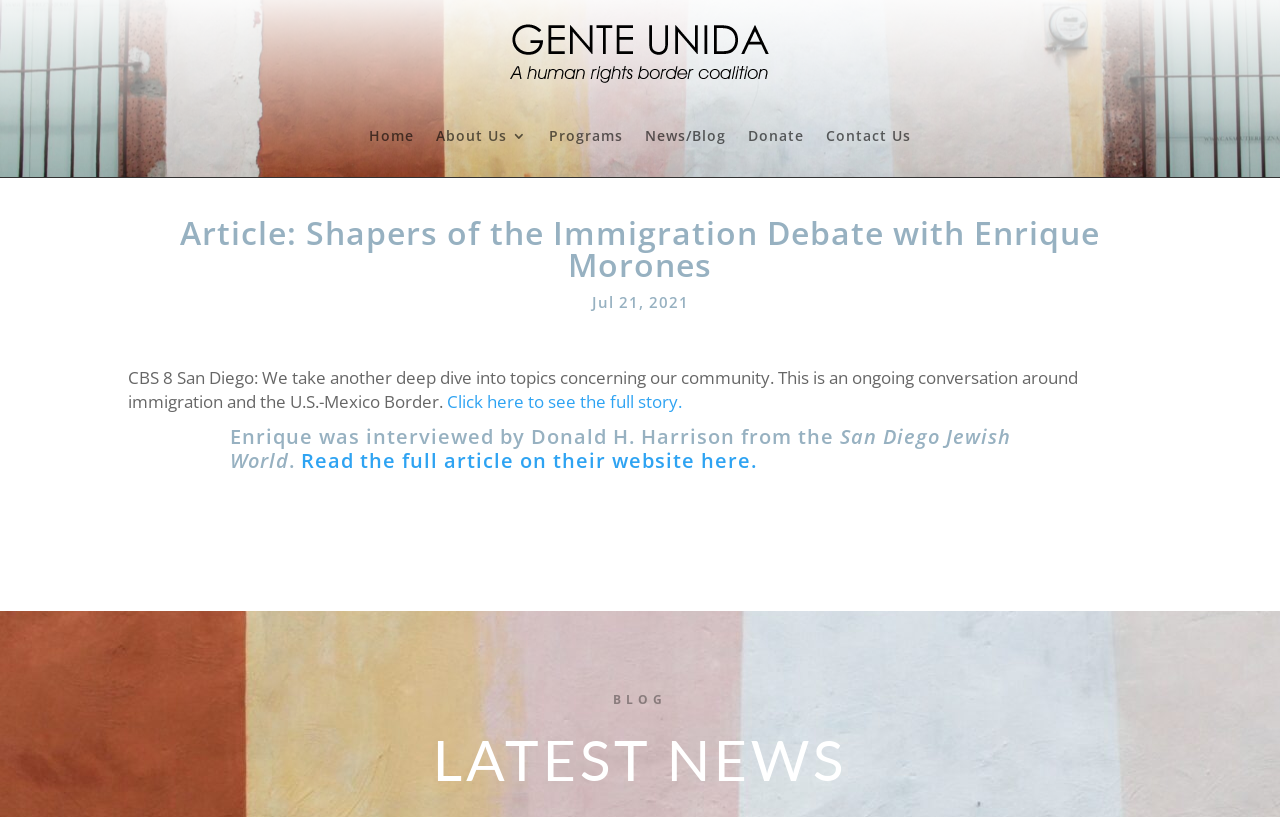Please provide a comprehensive response to the question below by analyzing the image: 
What is the name of the website where the full article can be read?

I found the website's name by following the link that says 'Read the full article on their website here' and reading the StaticText element that mentions the website's name.